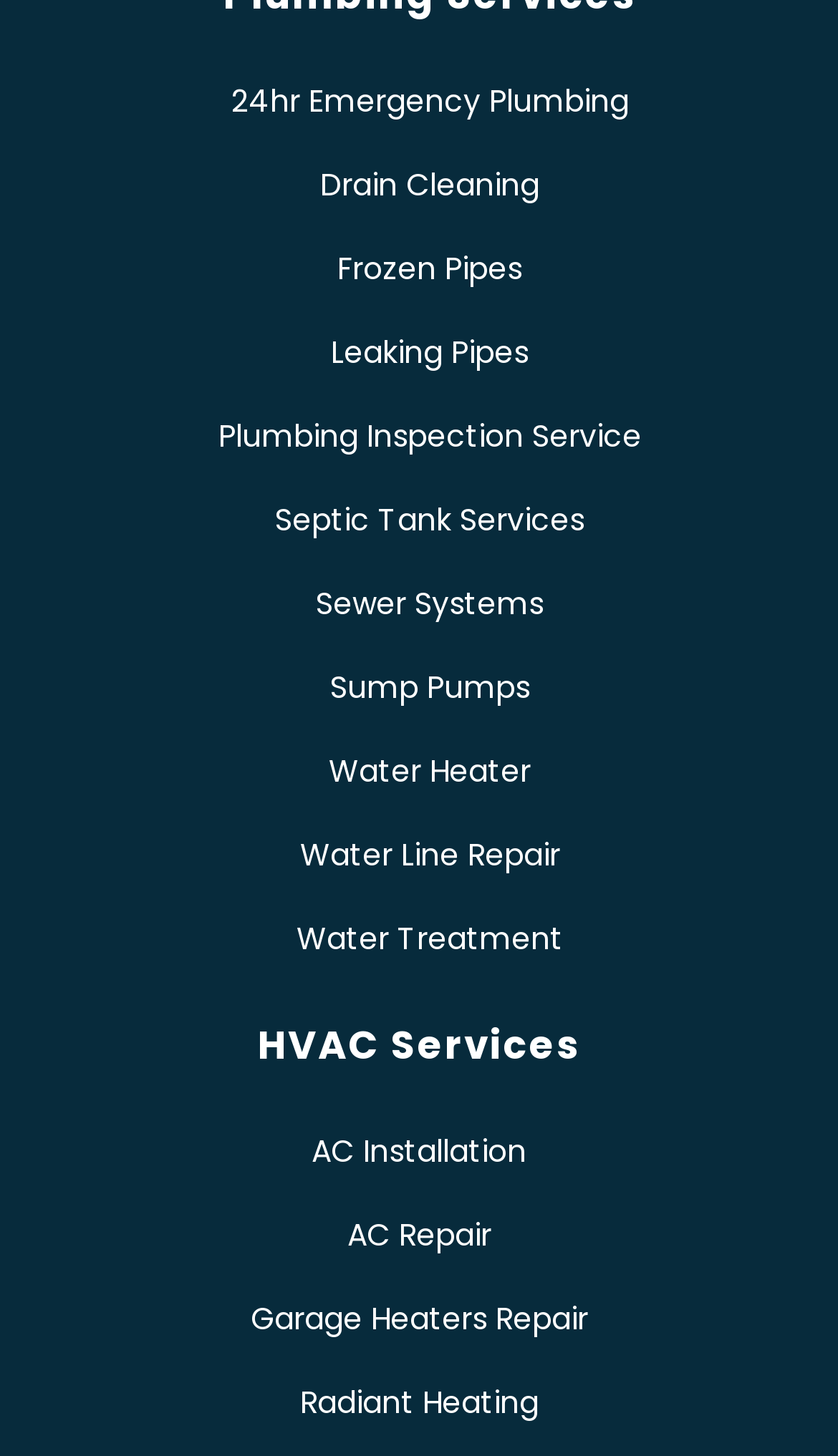Please identify the bounding box coordinates of the clickable region that I should interact with to perform the following instruction: "Explore AC Installation". The coordinates should be expressed as four float numbers between 0 and 1, i.e., [left, top, right, bottom].

[0.051, 0.776, 0.949, 0.807]